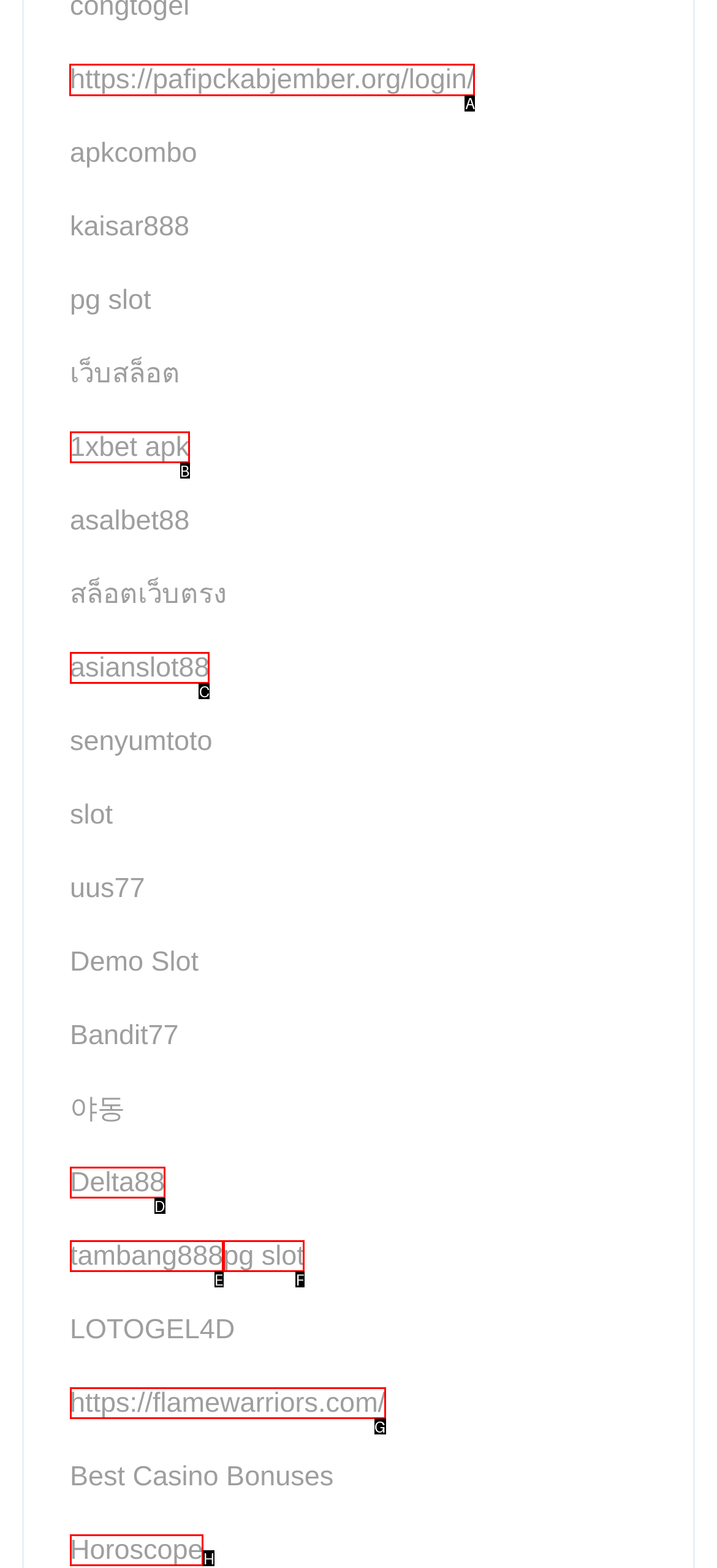Which lettered option should I select to achieve the task: Read about the unmatched benefits of utilizing RAK bathroom tiles in a moist environment according to the highlighted elements in the screenshot?

None